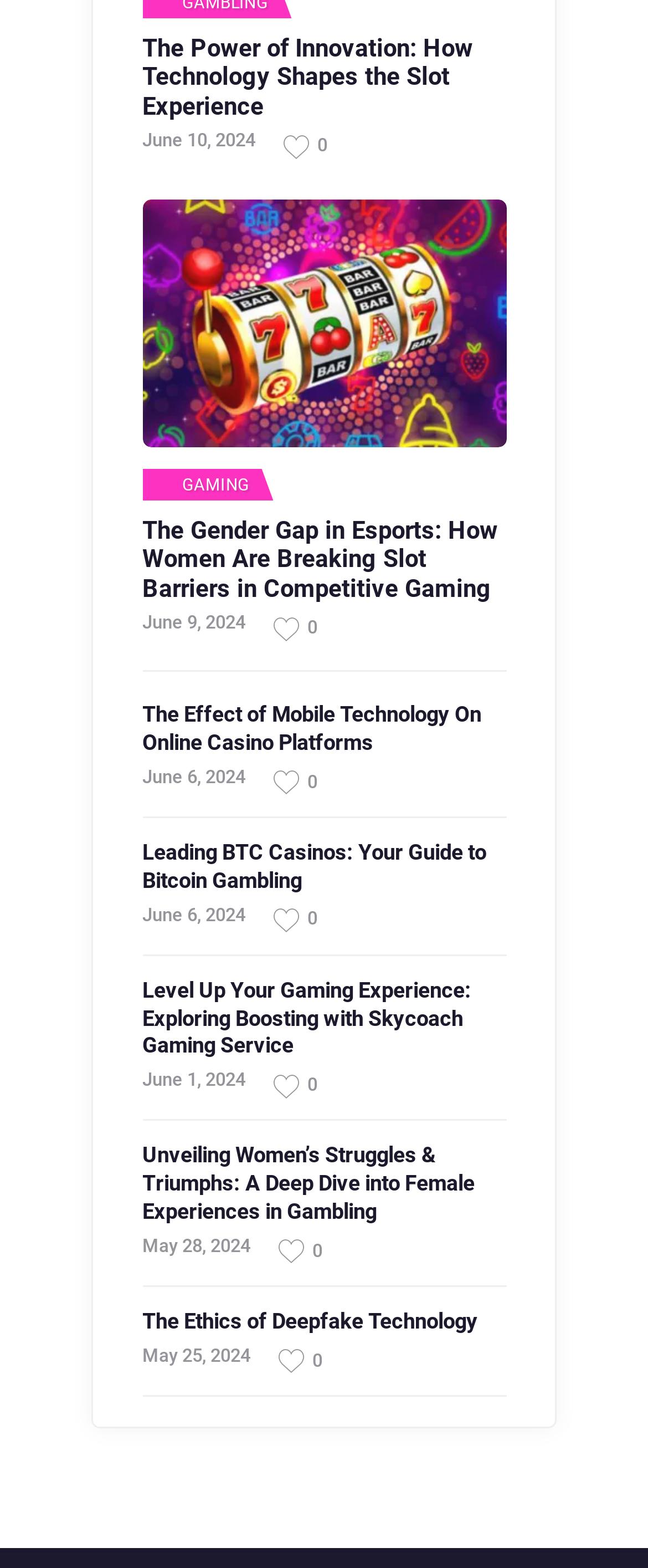Predict the bounding box of the UI element based on this description: "May 25, 2024".

[0.219, 0.858, 0.386, 0.871]